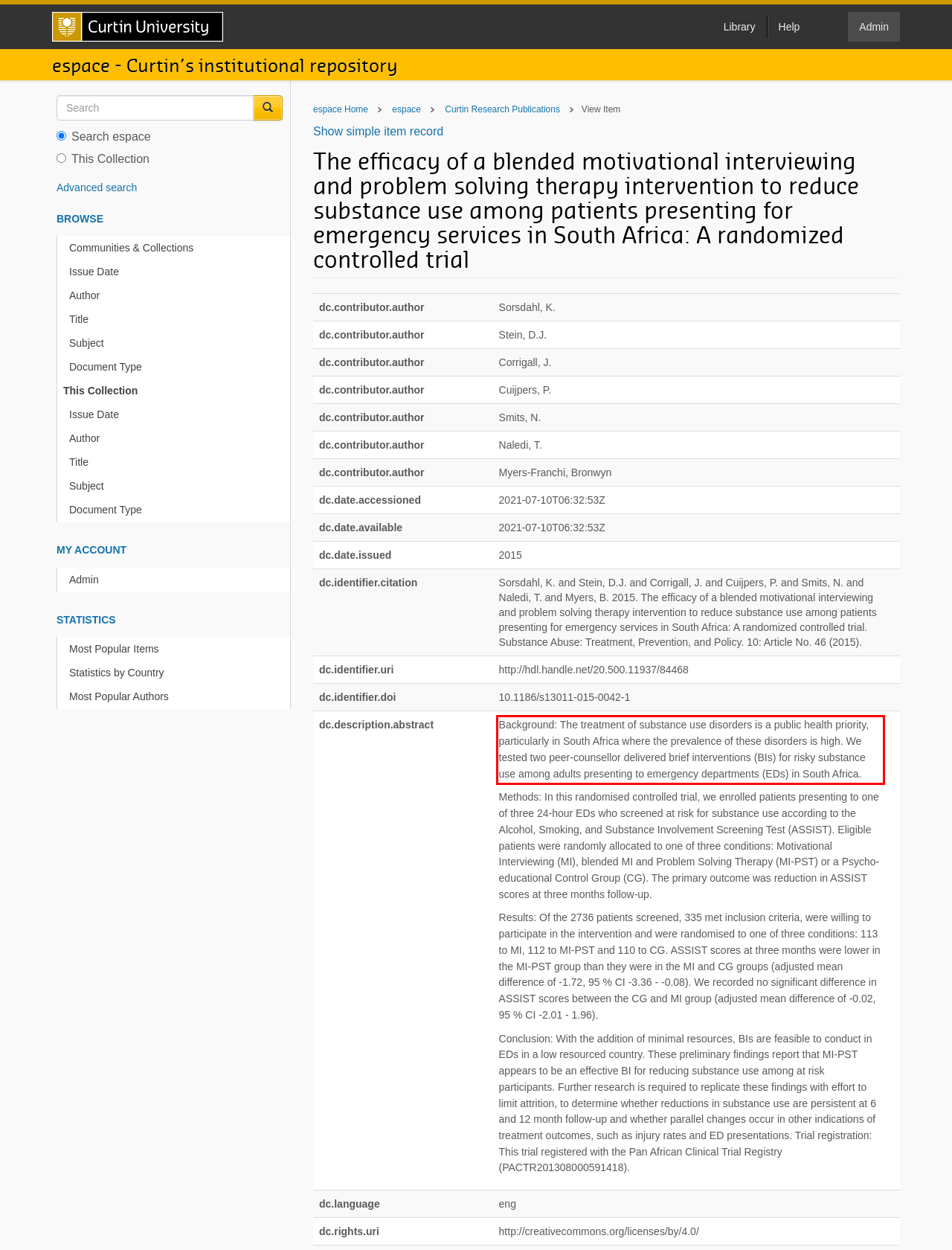Please use OCR to extract the text content from the red bounding box in the provided webpage screenshot.

Background: The treatment of substance use disorders is a public health priority, particularly in South Africa where the prevalence of these disorders is high. We tested two peer-counsellor delivered brief interventions (BIs) for risky substance use among adults presenting to emergency departments (EDs) in South Africa.